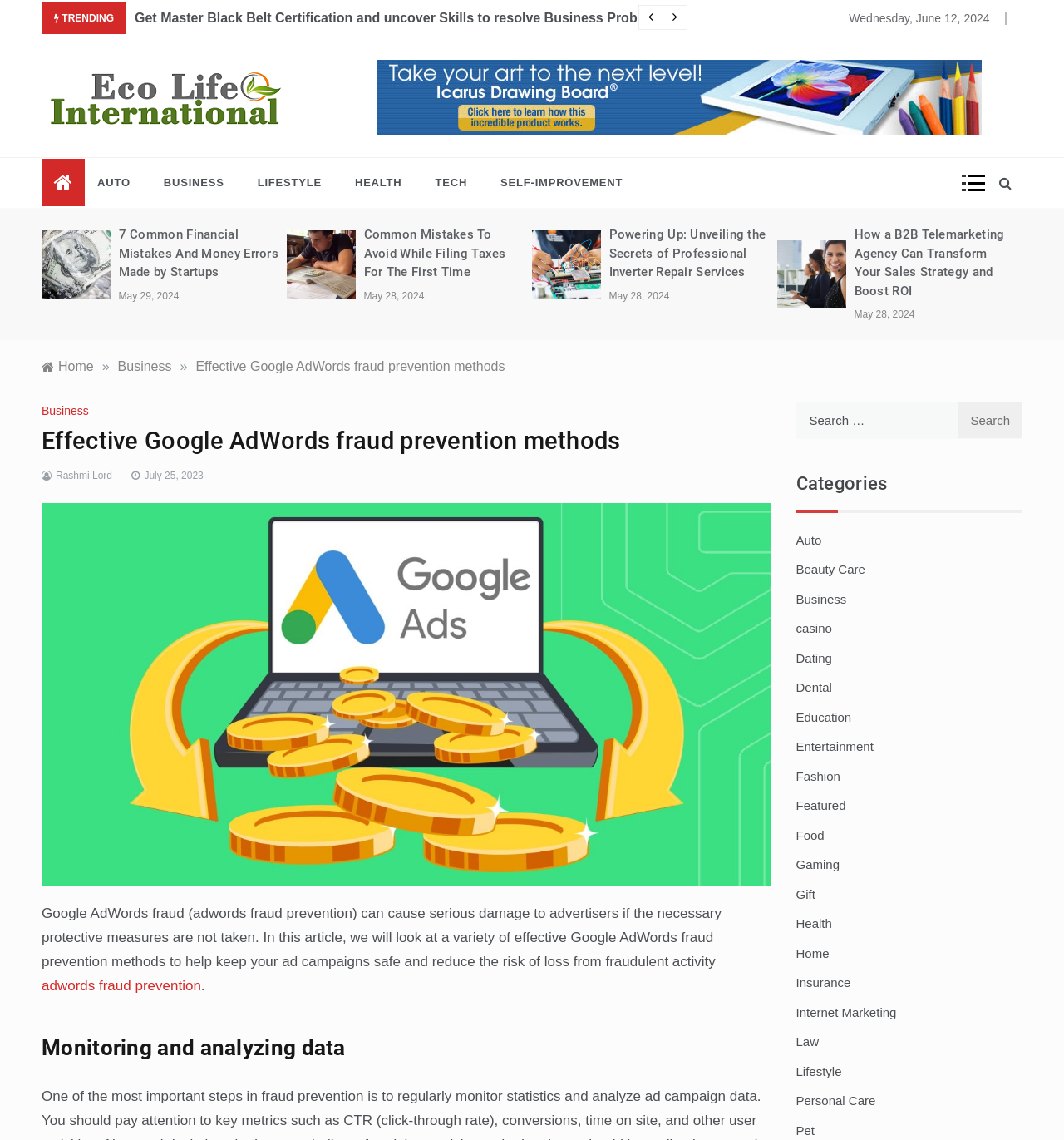Locate the bounding box coordinates of the area where you should click to accomplish the instruction: "Read the article '7 Common Financial Mistakes And Money Errors Made by Startups'".

[0.111, 0.198, 0.263, 0.247]